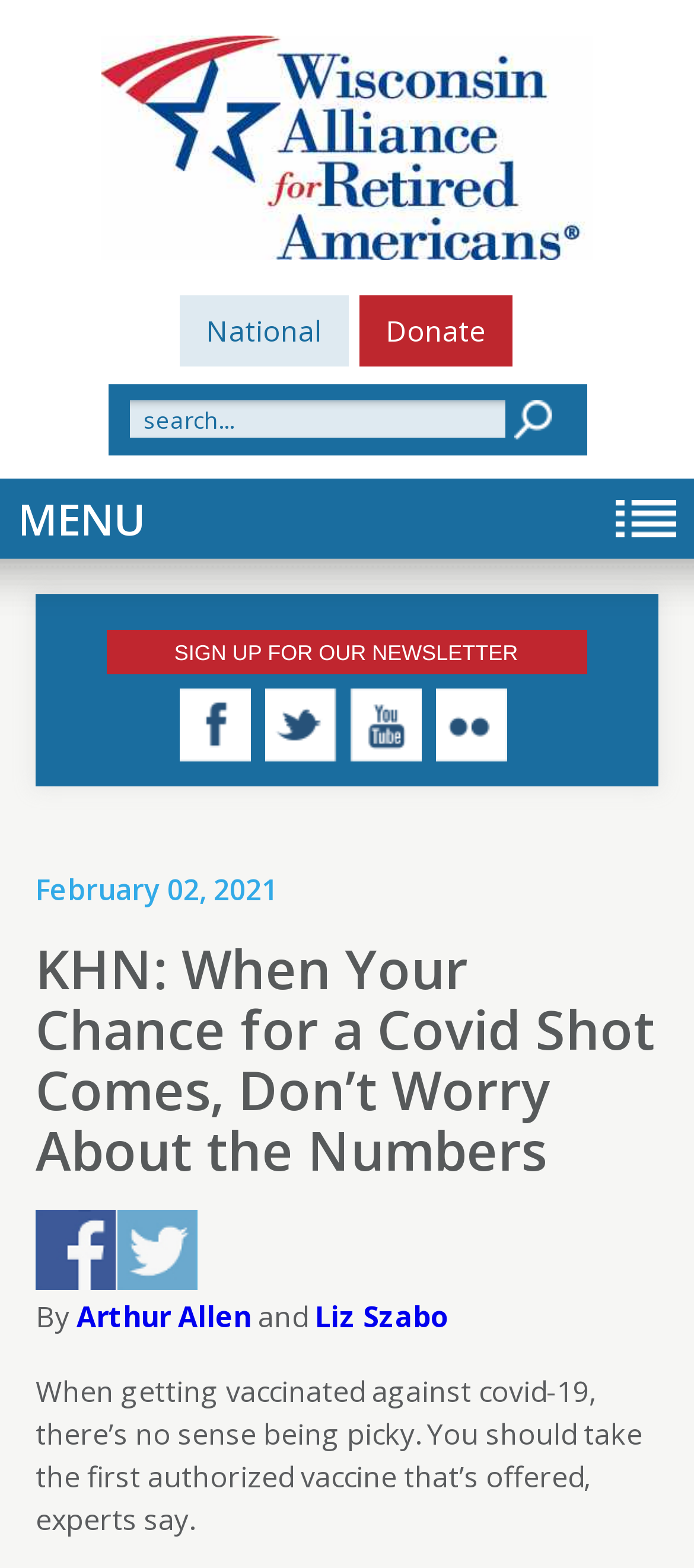Pinpoint the bounding box coordinates of the clickable area needed to execute the instruction: "Click the 'MENU' link". The coordinates should be specified as four float numbers between 0 and 1, i.e., [left, top, right, bottom].

[0.026, 0.311, 0.974, 0.351]